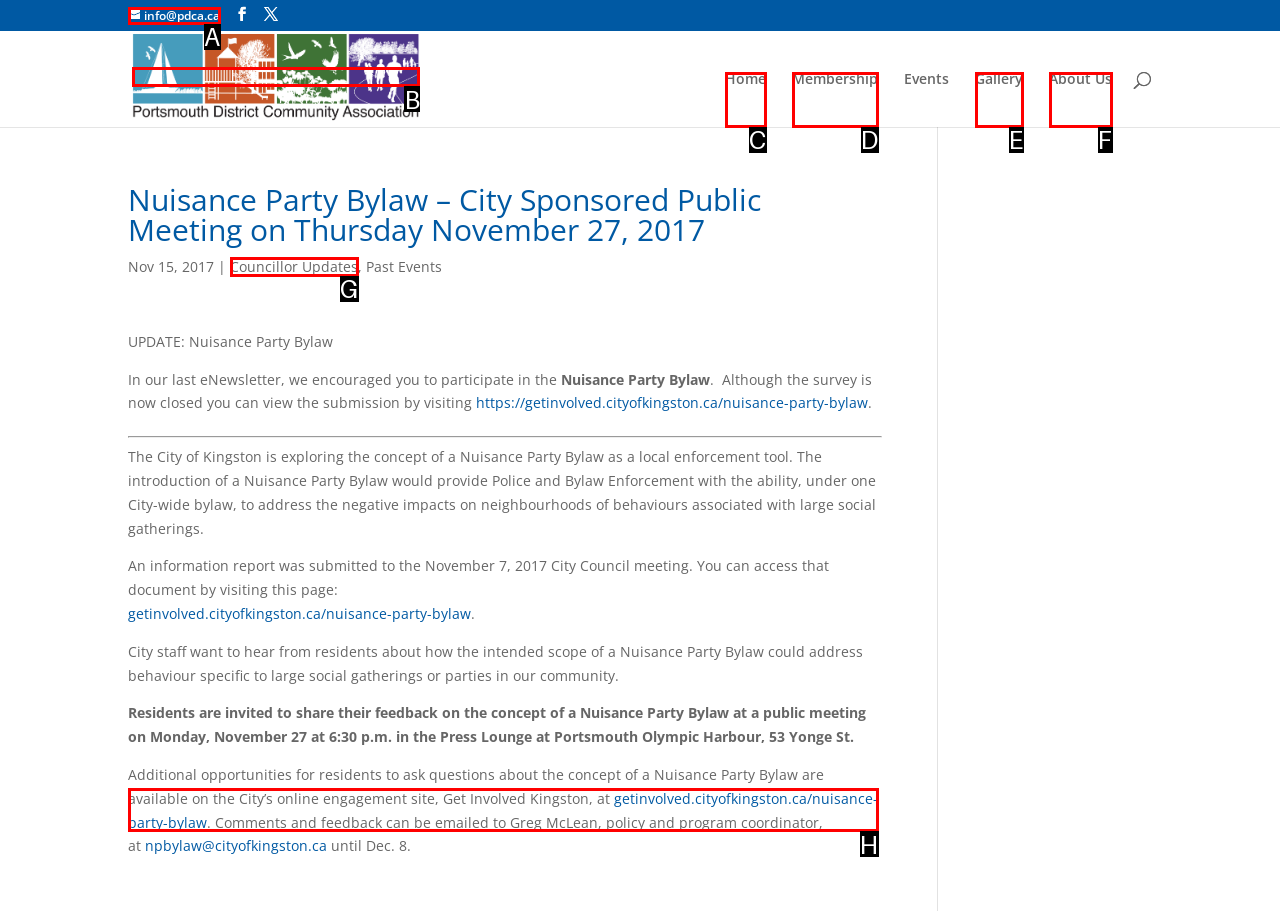Identify the correct UI element to click on to achieve the following task: View the City of Kingston's online engagement site Respond with the corresponding letter from the given choices.

H